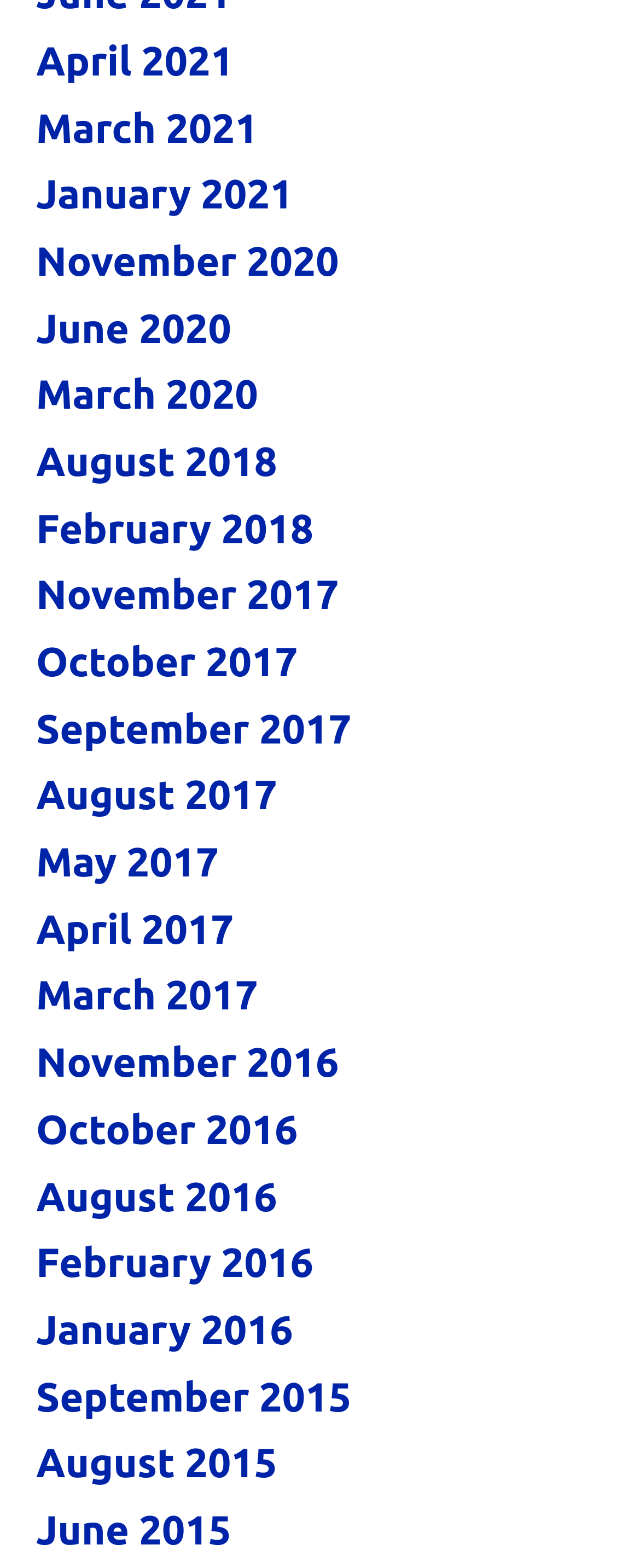Identify the bounding box for the element characterized by the following description: "November 2016".

[0.056, 0.663, 0.529, 0.692]